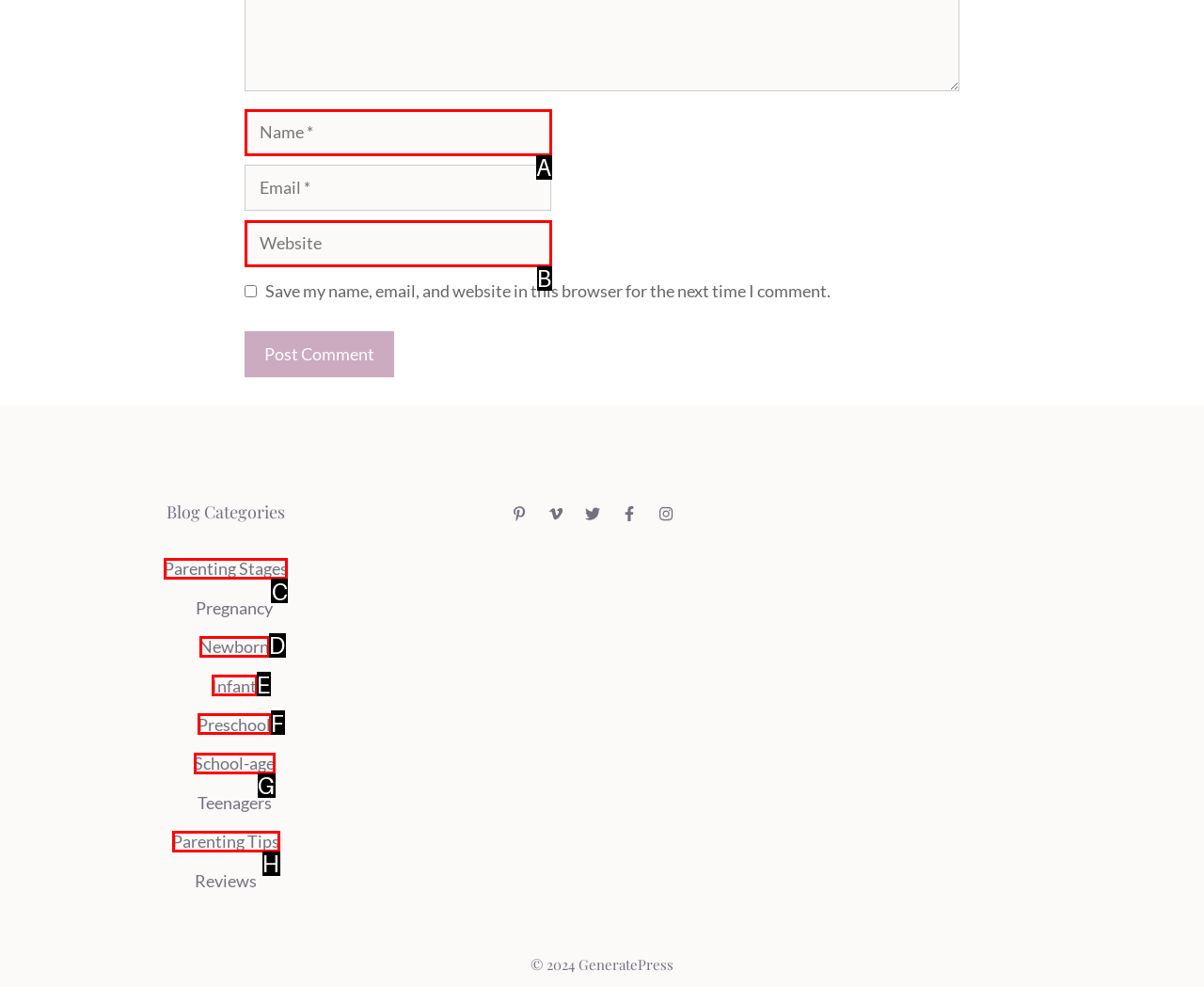Determine which UI element you should click to perform the task: Visit the Parenting Stages page
Provide the letter of the correct option from the given choices directly.

C